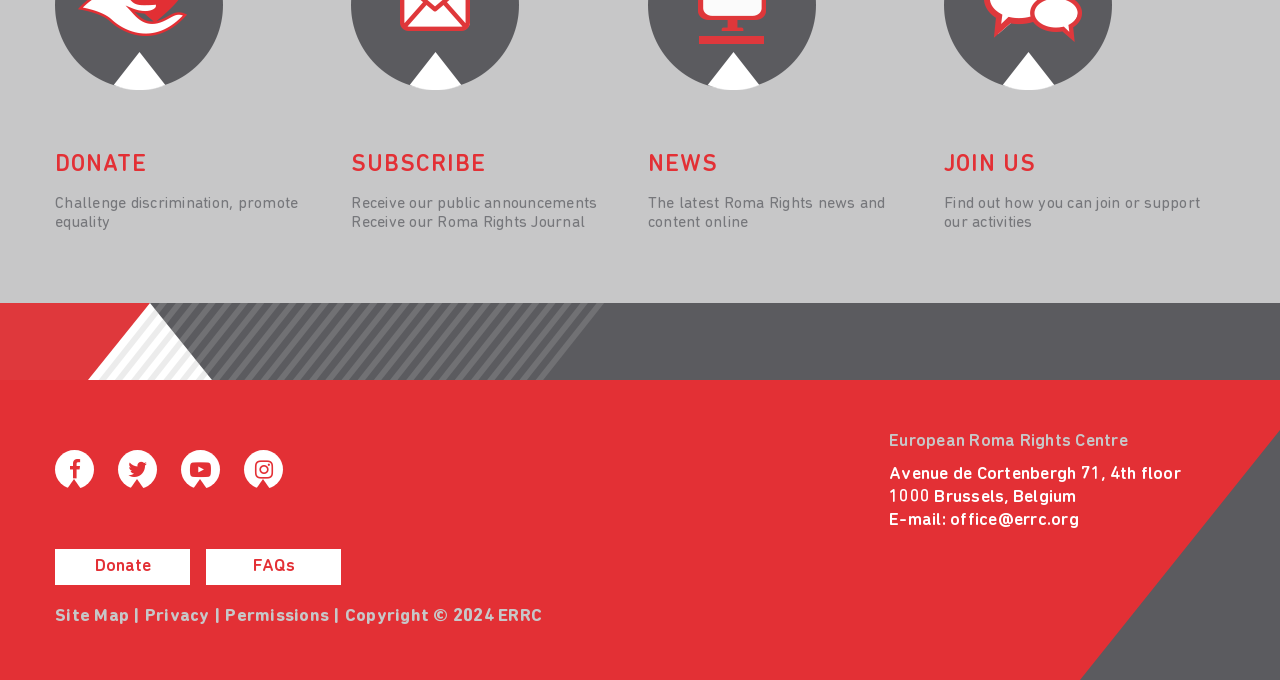Respond to the following question with a brief word or phrase:
What are the three main sections of the website?

Donate, Subscribe, News